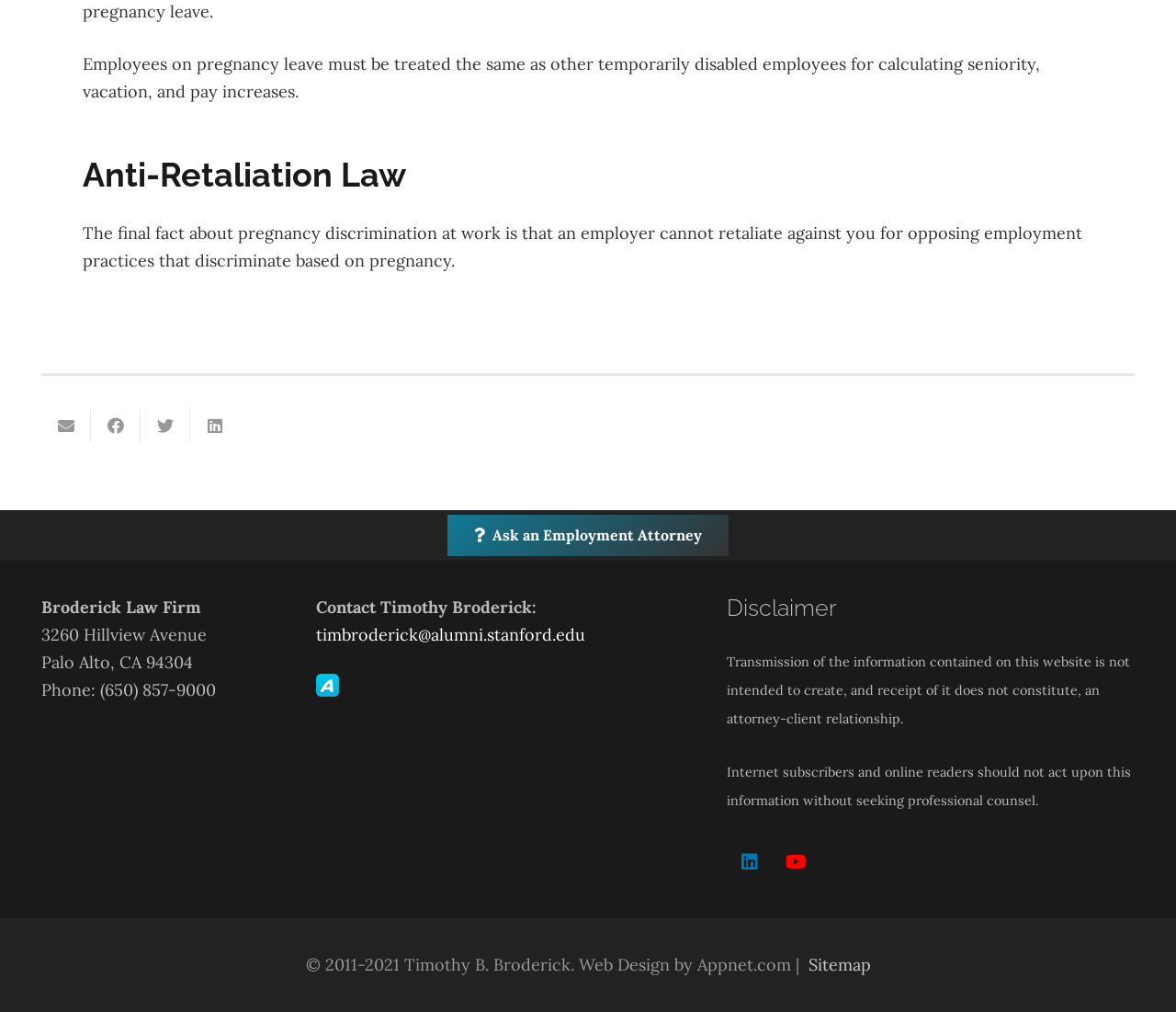From the webpage screenshot, predict the bounding box coordinates (top-left x, top-left y, bottom-right x, bottom-right y) for the UI element described here: Ask an Employment Attorney

[0.381, 0.509, 0.619, 0.549]